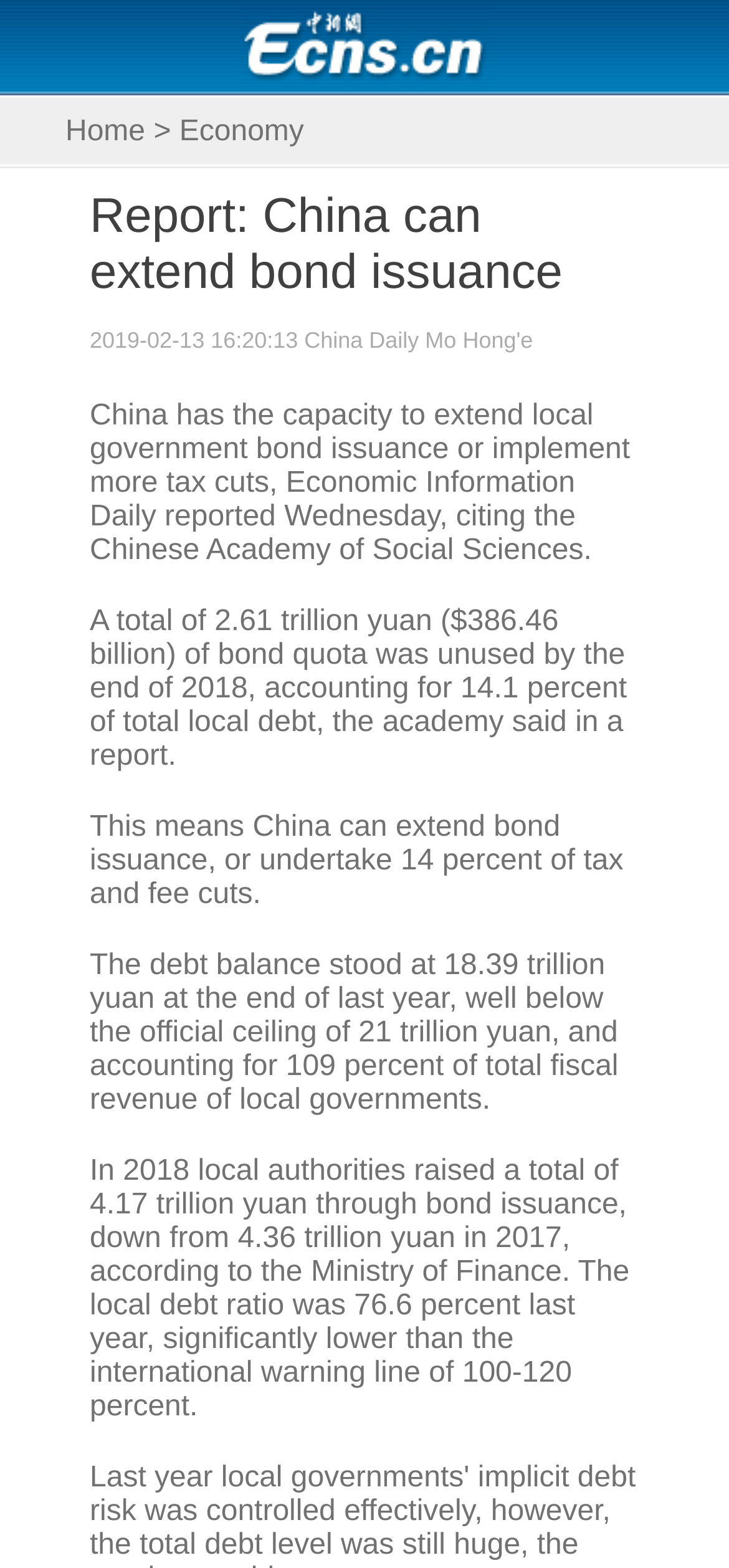What is the local debt ratio in 2018?
Using the visual information, respond with a single word or phrase.

76.6 percent